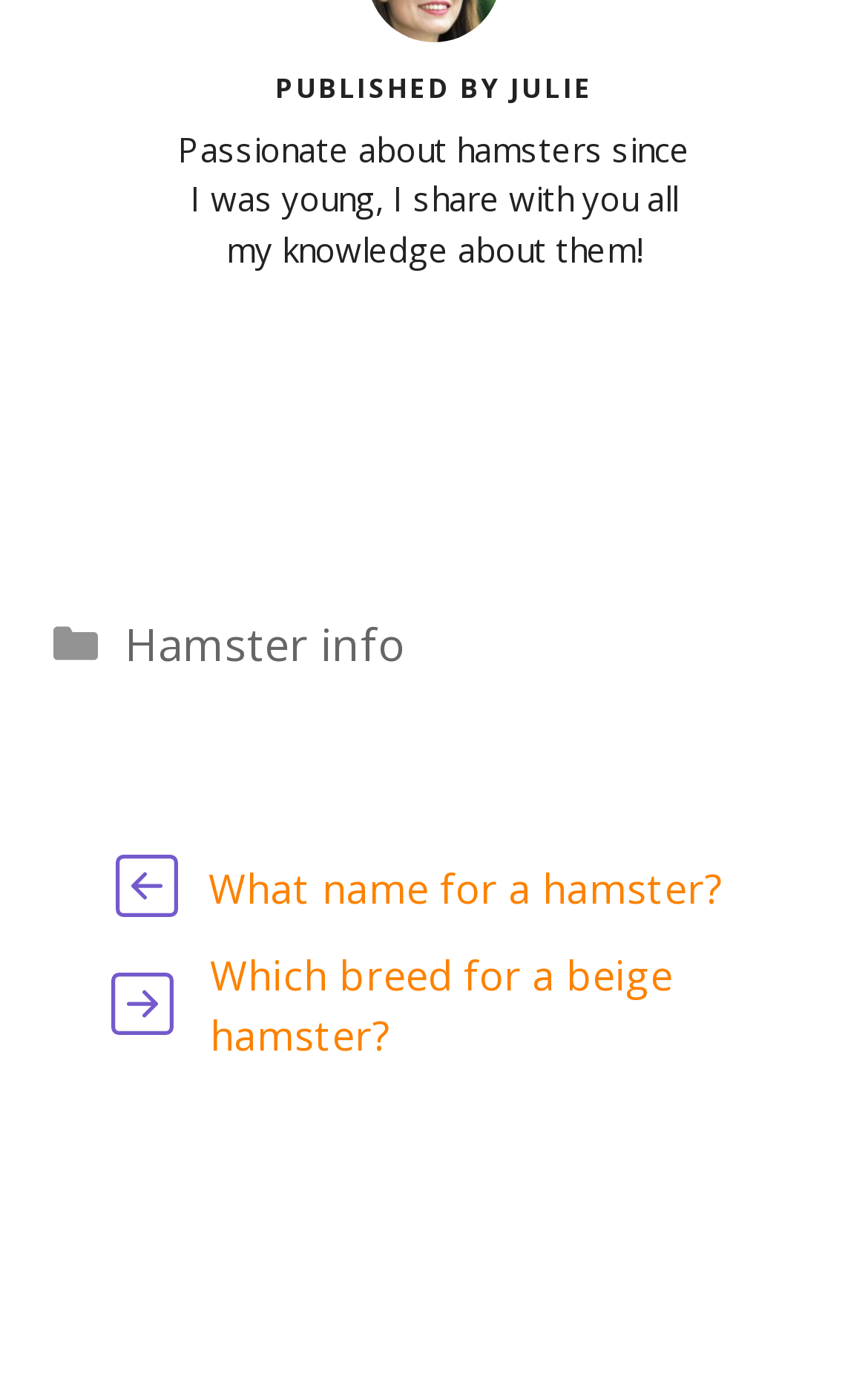How many images are on the webpage?
With the help of the image, please provide a detailed response to the question.

There are two images on the webpage, as indicated by the image elements with no OCR text or element descriptions.